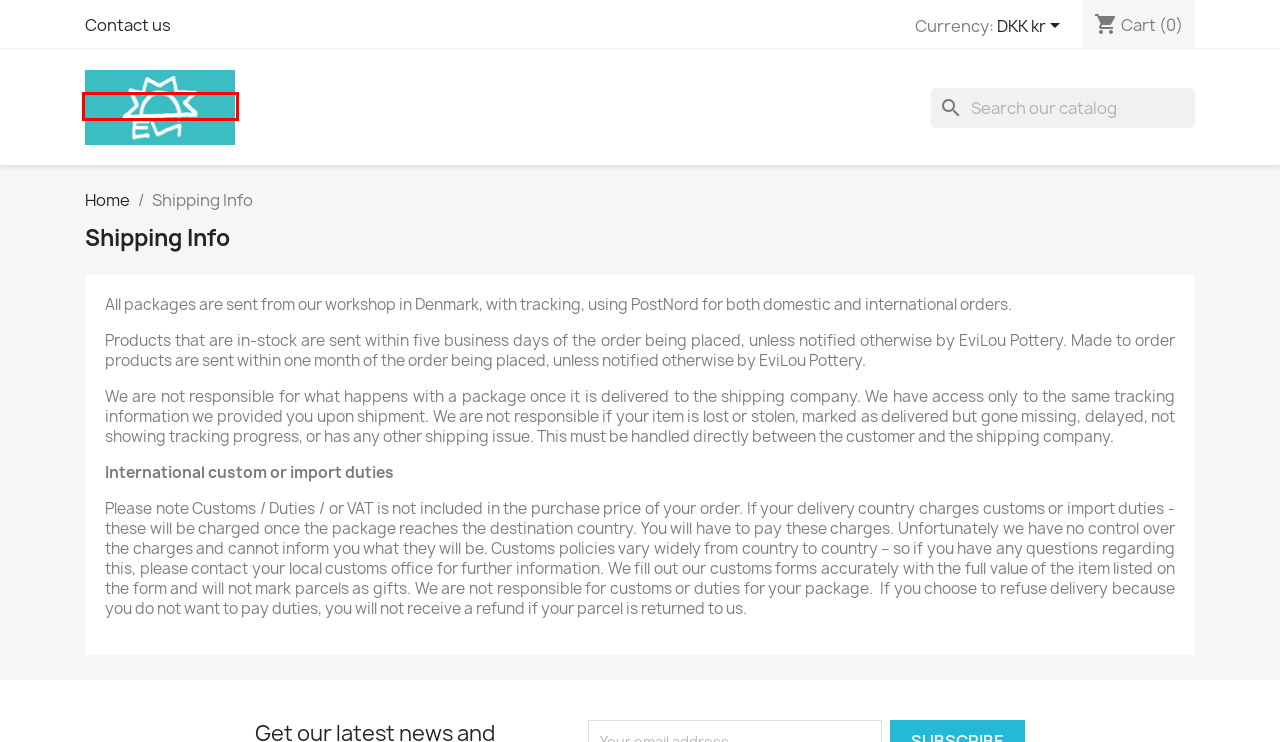You are given a webpage screenshot where a red bounding box highlights an element. Determine the most fitting webpage description for the new page that loads after clicking the element within the red bounding box. Here are the candidates:
A. Evilou Pottery
B. Secure Payment
C. Pottery classes in Nordsjælland
D. Terms and Conditions
E. What are cookies? | Cookies & You
F. Contact us
G. Privacy
H. Meet EviLou Pottery

A